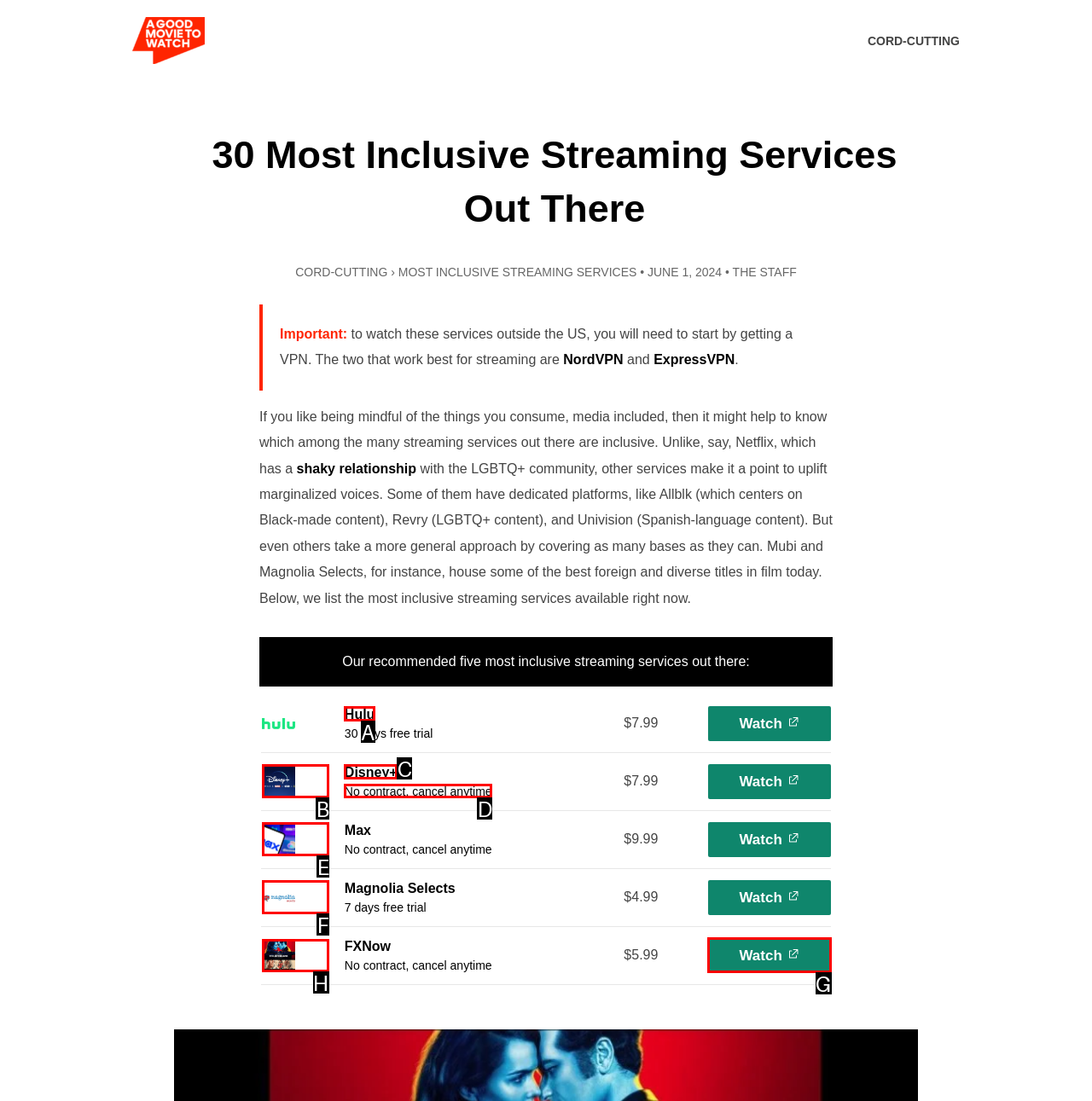Specify which element within the red bounding boxes should be clicked for this task: Click on the FXNow link Respond with the letter of the correct option.

H